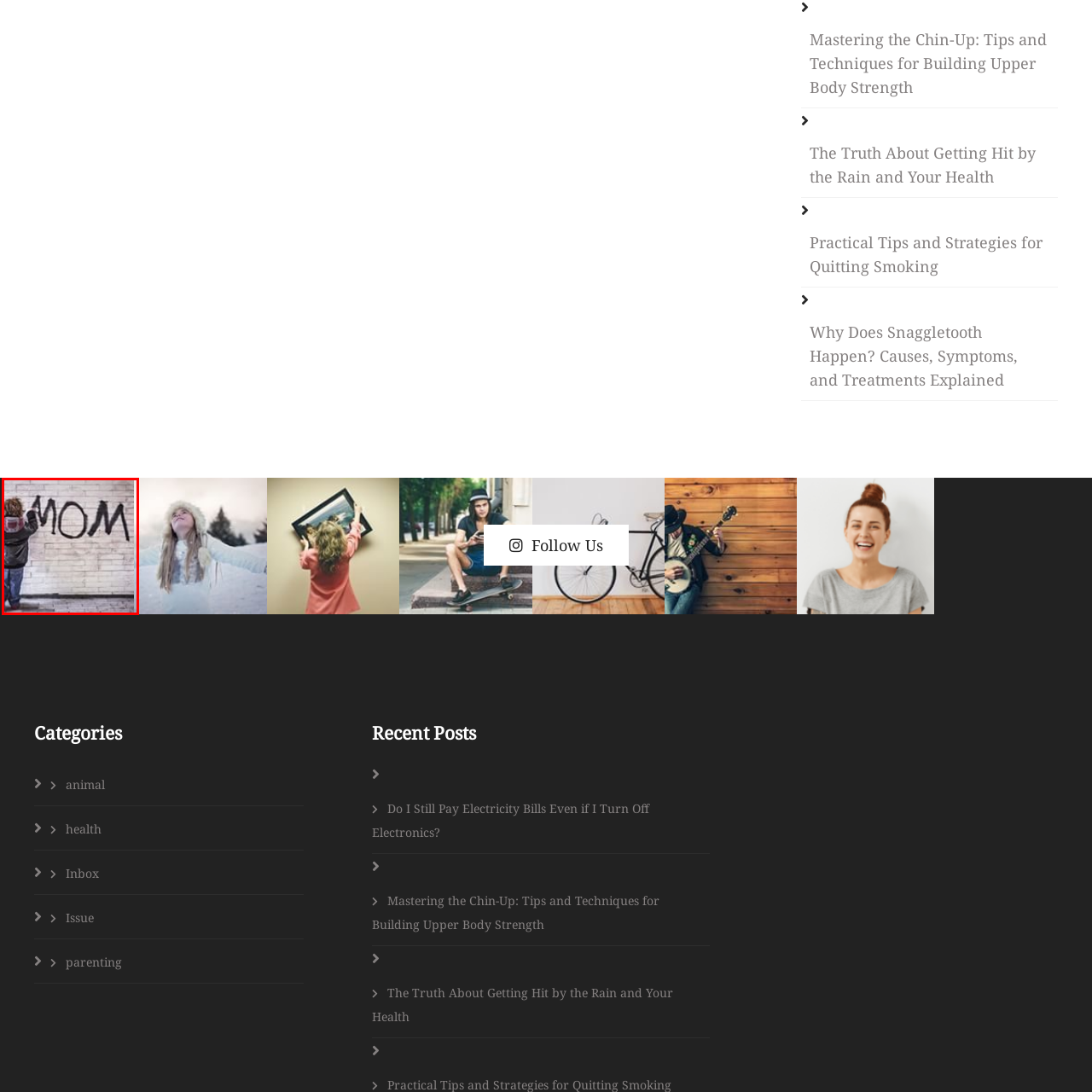What is the child writing on the wall?
Consider the portion of the image within the red bounding box and answer the question as detailed as possible, referencing the visible details.

The caption explicitly states that the child is playfully writing the word 'MOM' in bold black spray paint on the white brick wall, which indicates that the child is expressing their affection and admiration for their mother through this creative act.